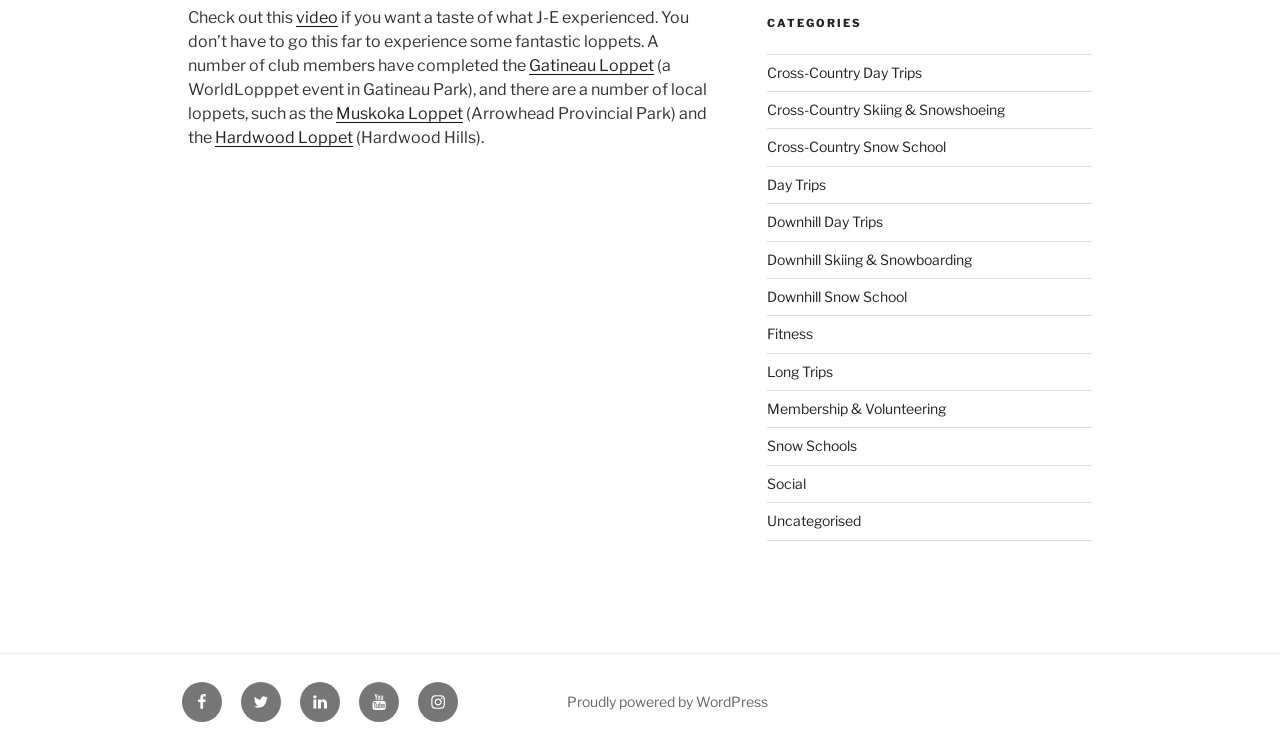Please find the bounding box for the UI component described as follows: "Cross-Country Skiing & Snowshoeing".

[0.599, 0.134, 0.785, 0.157]